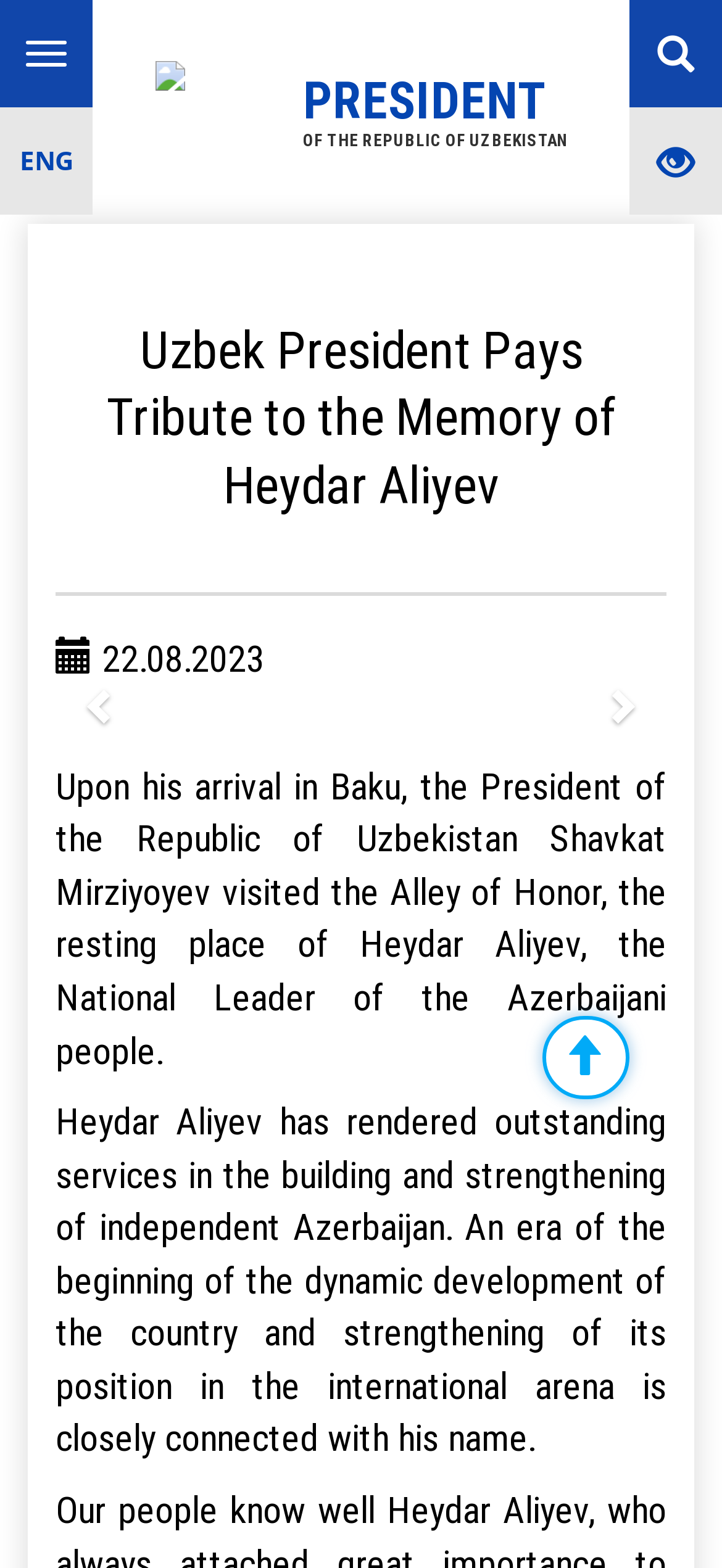What is the date of the news article?
Provide a short answer using one word or a brief phrase based on the image.

22.08.2023